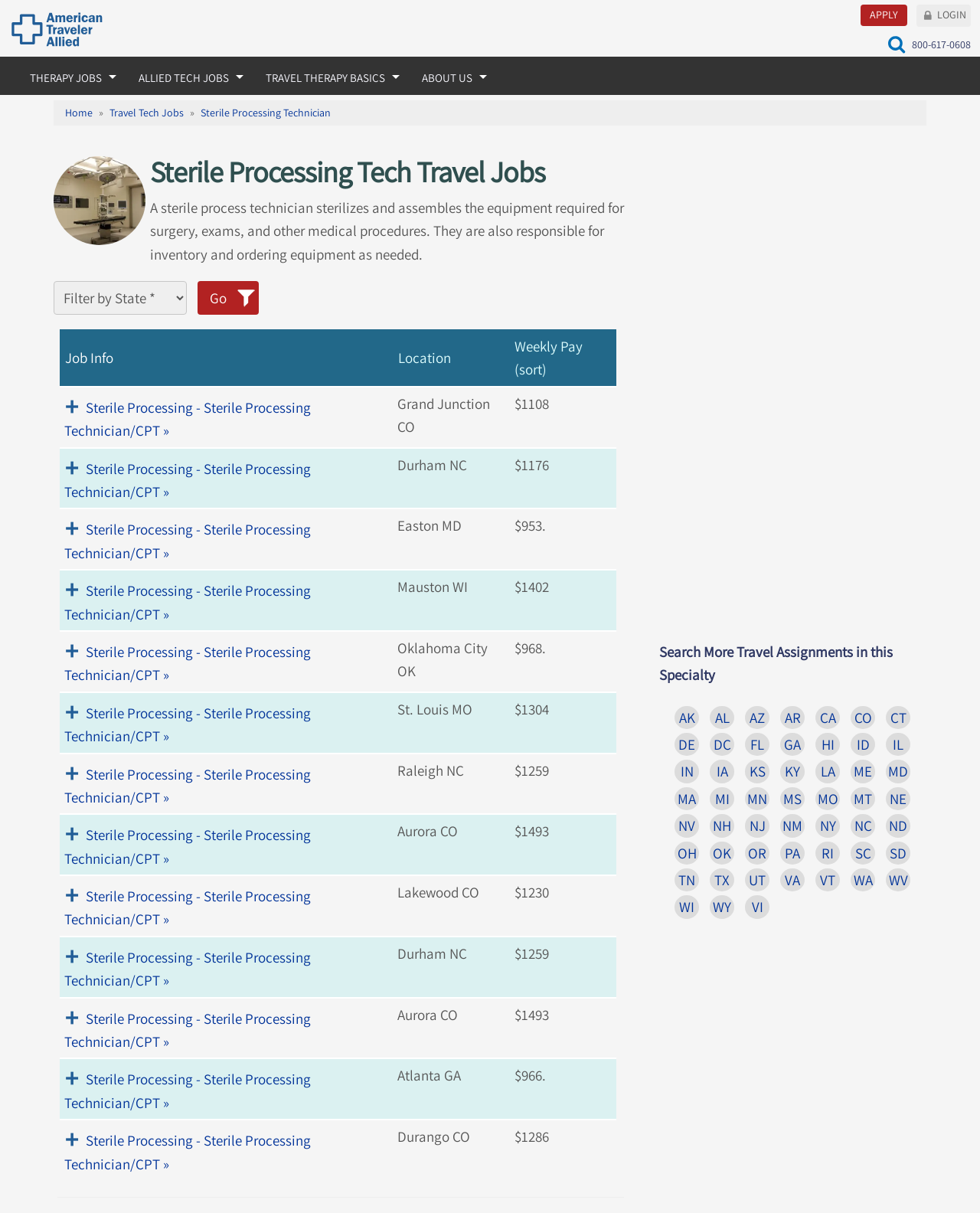Identify the bounding box of the UI component described as: "ME".

[0.871, 0.628, 0.89, 0.644]